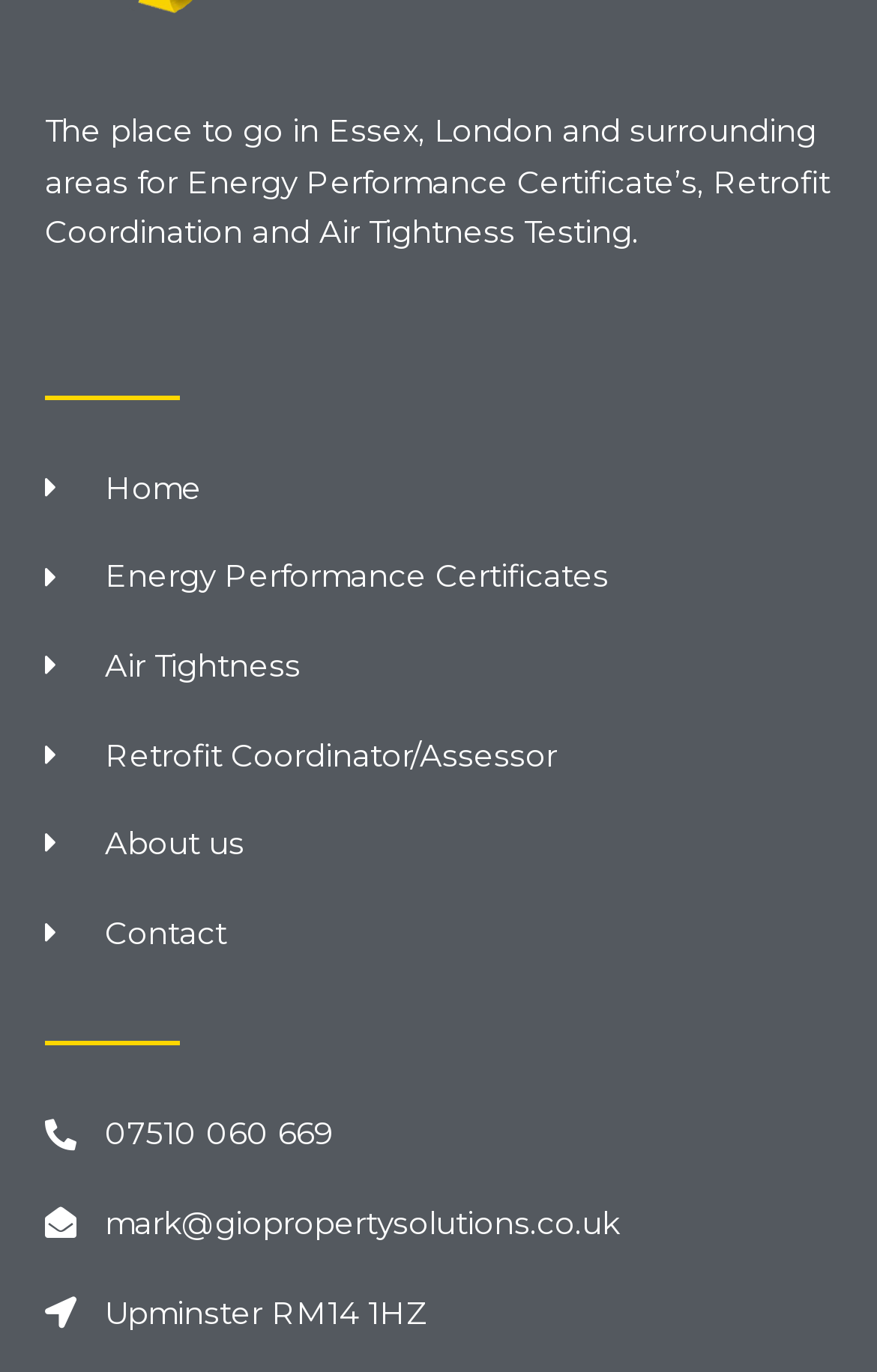What is the phone number of the company?
Please provide a comprehensive answer based on the details in the screenshot.

The phone number of the company is mentioned as a link on the webpage, which is '07510 060 669'. This is likely the contact number for the company.